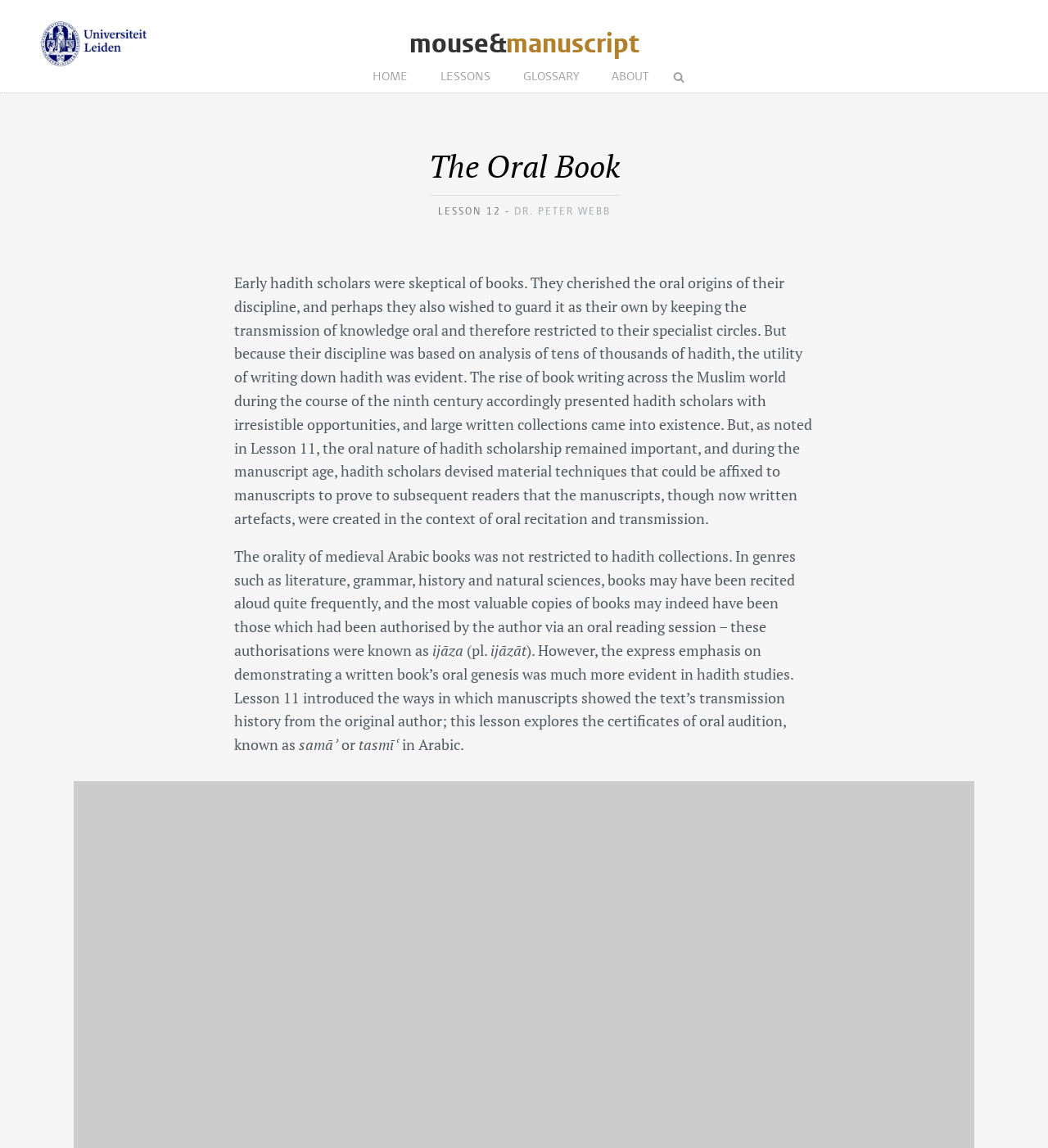Using the details in the image, give a detailed response to the question below:
What is the purpose of material techniques devised by hadith scholars?

The text explains that hadith scholars devised material techniques that could be affixed to manuscripts to prove to subsequent readers that the manuscripts, though now written artefacts, were created in the context of oral recitation and transmission.